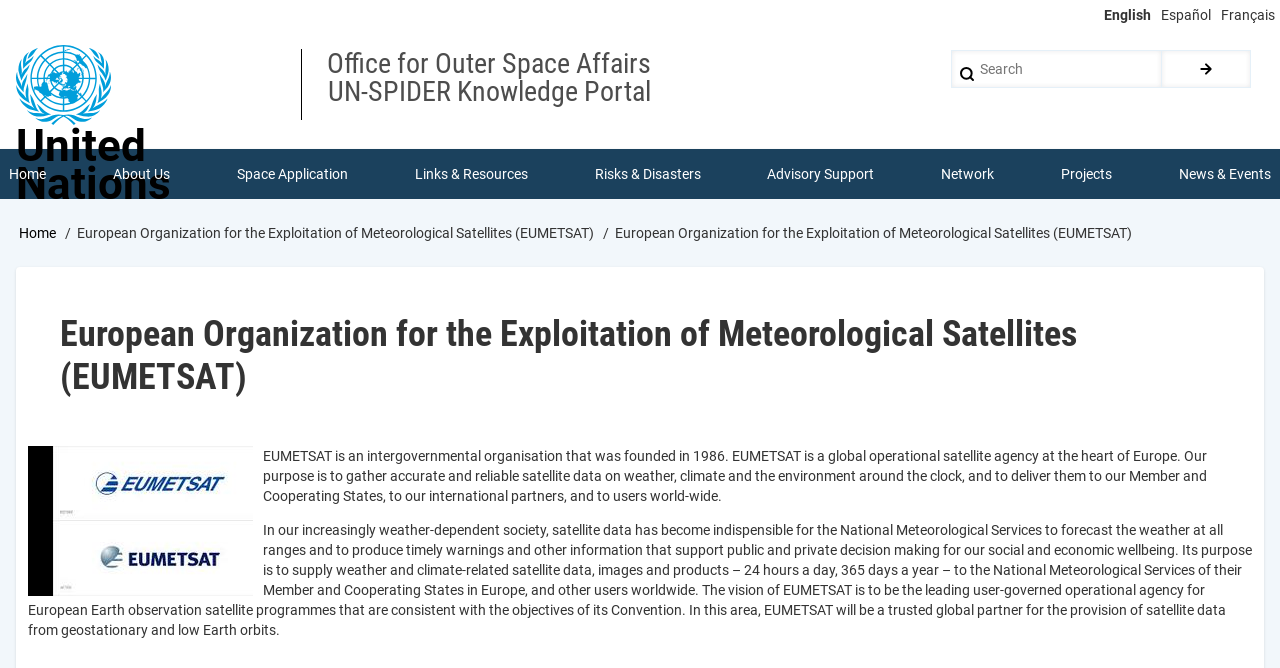Find the bounding box coordinates of the clickable area that will achieve the following instruction: "Go to Home page".

[0.0, 0.223, 0.043, 0.298]